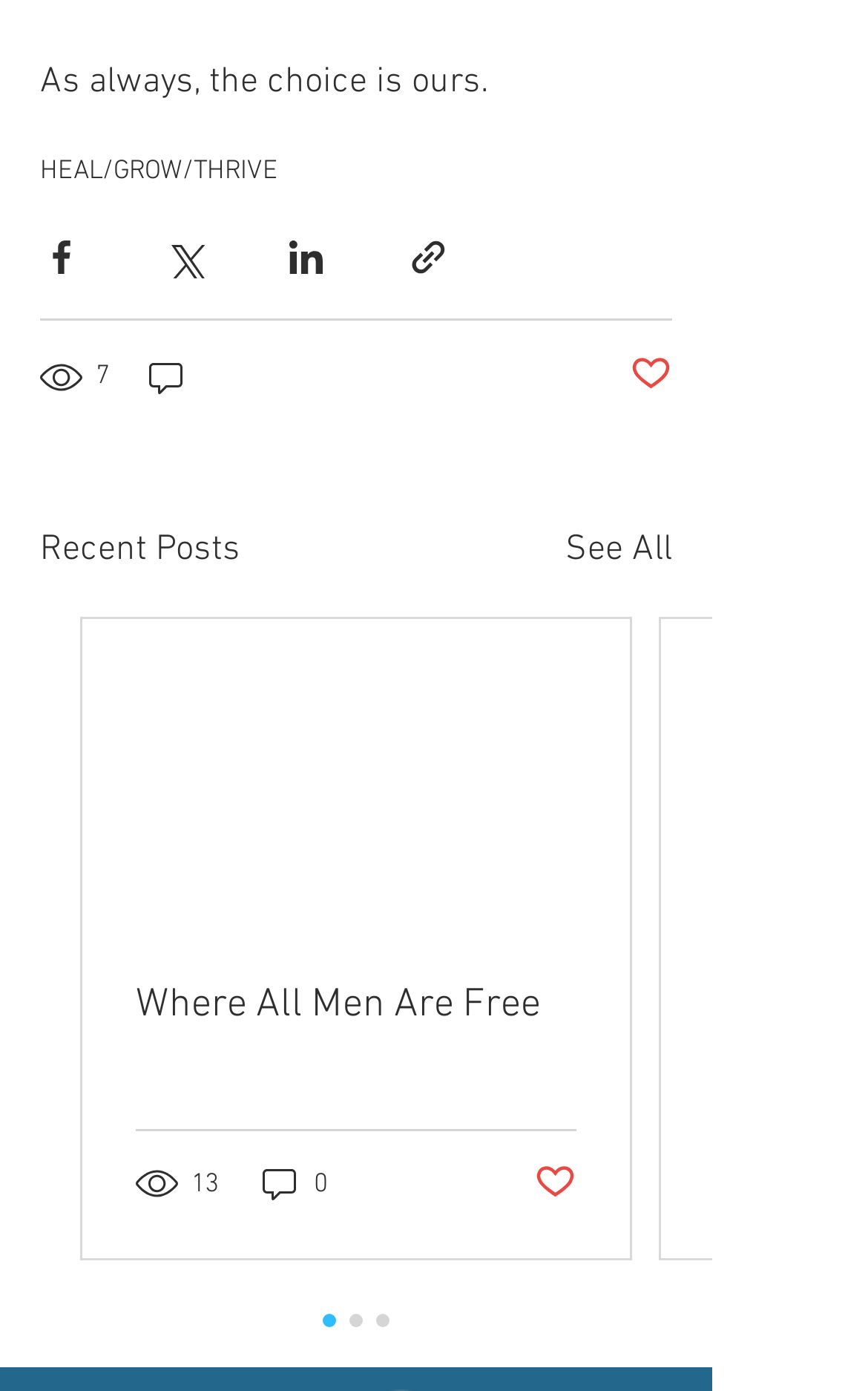Please identify the bounding box coordinates of the element I need to click to follow this instruction: "Click the 'HEAL/GROW/THRIVE' link".

[0.046, 0.113, 0.321, 0.135]